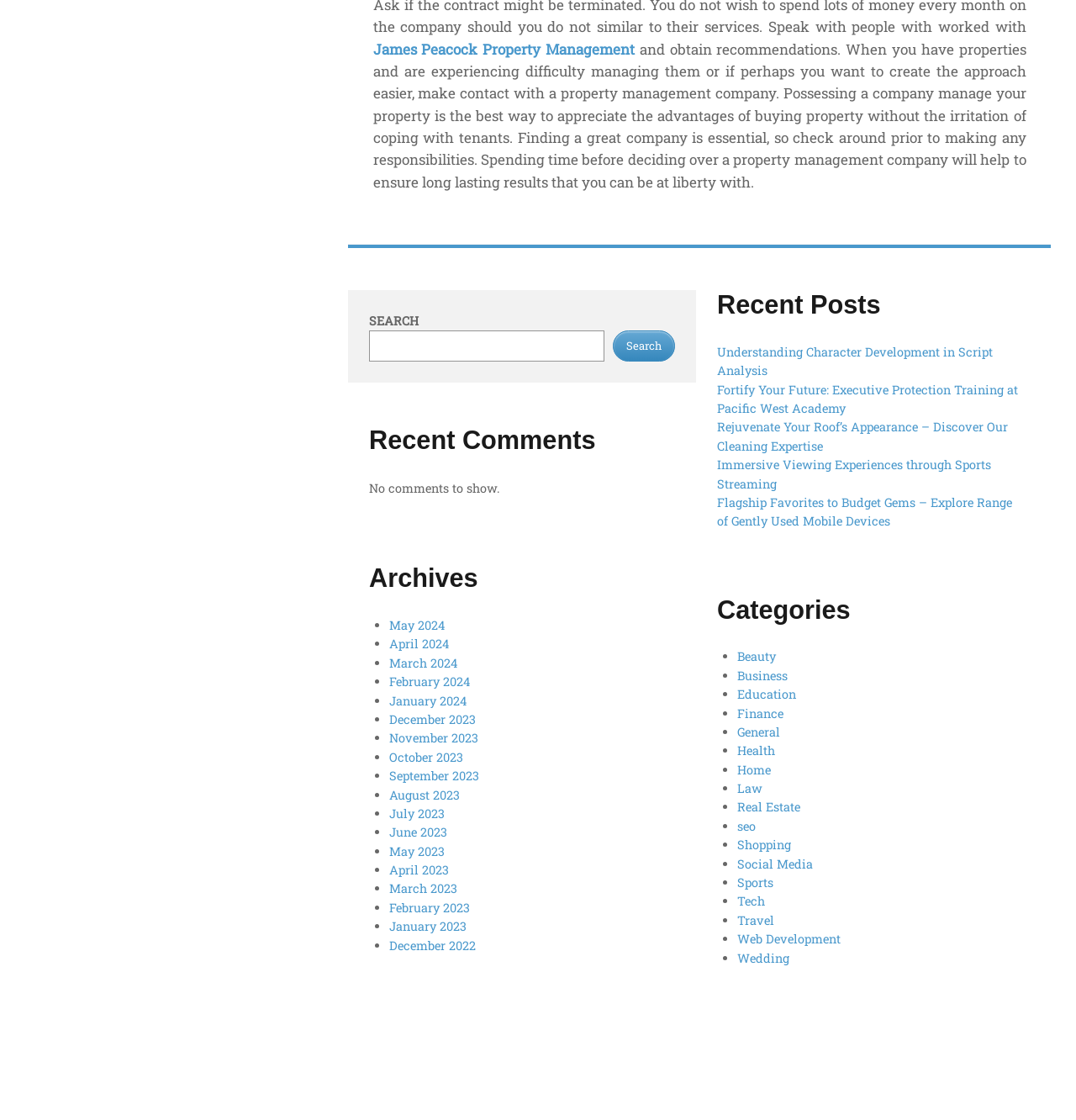What is the purpose of having a property management company?
Using the image as a reference, answer with just one word or a short phrase.

to appreciate the advantages of buying property without the irritation of coping with tenants